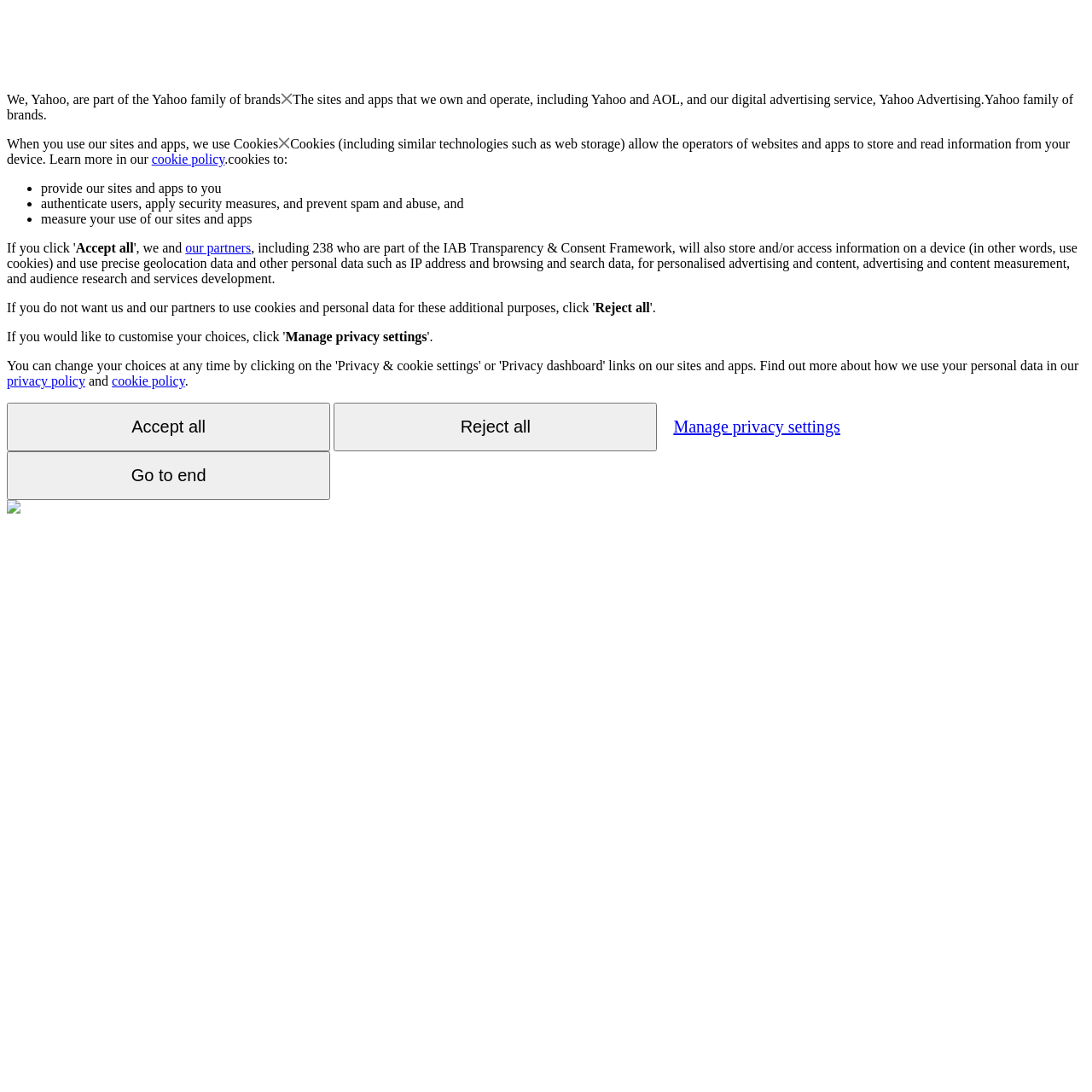Bounding box coordinates are specified in the format (top-left x, top-left y, bottom-right x, bottom-right y). All values are floating point numbers bounded between 0 and 1. Please provide the bounding box coordinate of the region this sentence describes: Go to end

[0.006, 0.413, 0.302, 0.458]